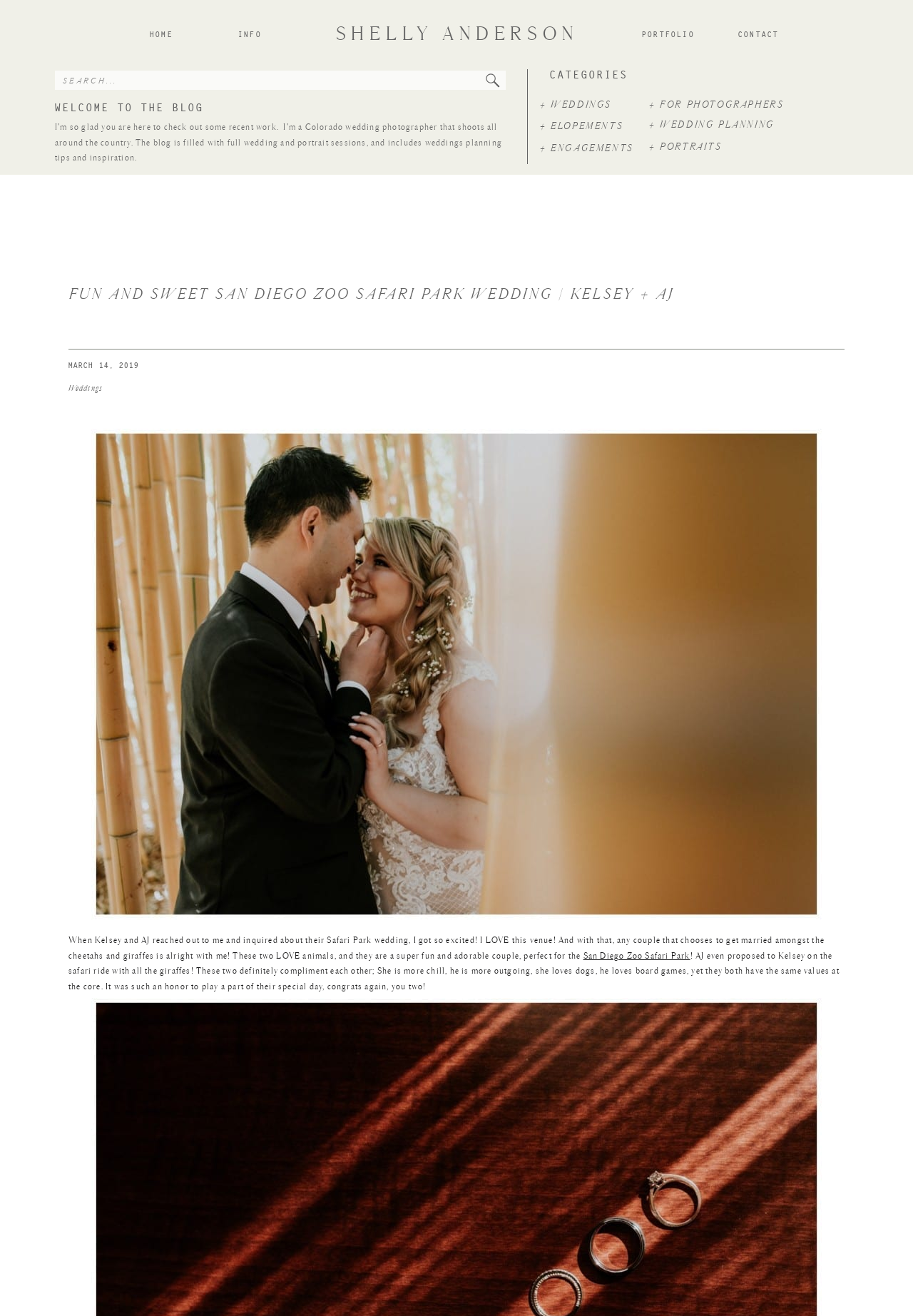What is the category of the blog post?
Please utilize the information in the image to give a detailed response to the question.

The category of the blog post is mentioned in the heading 'Weddings' which is located below the main title of the webpage.